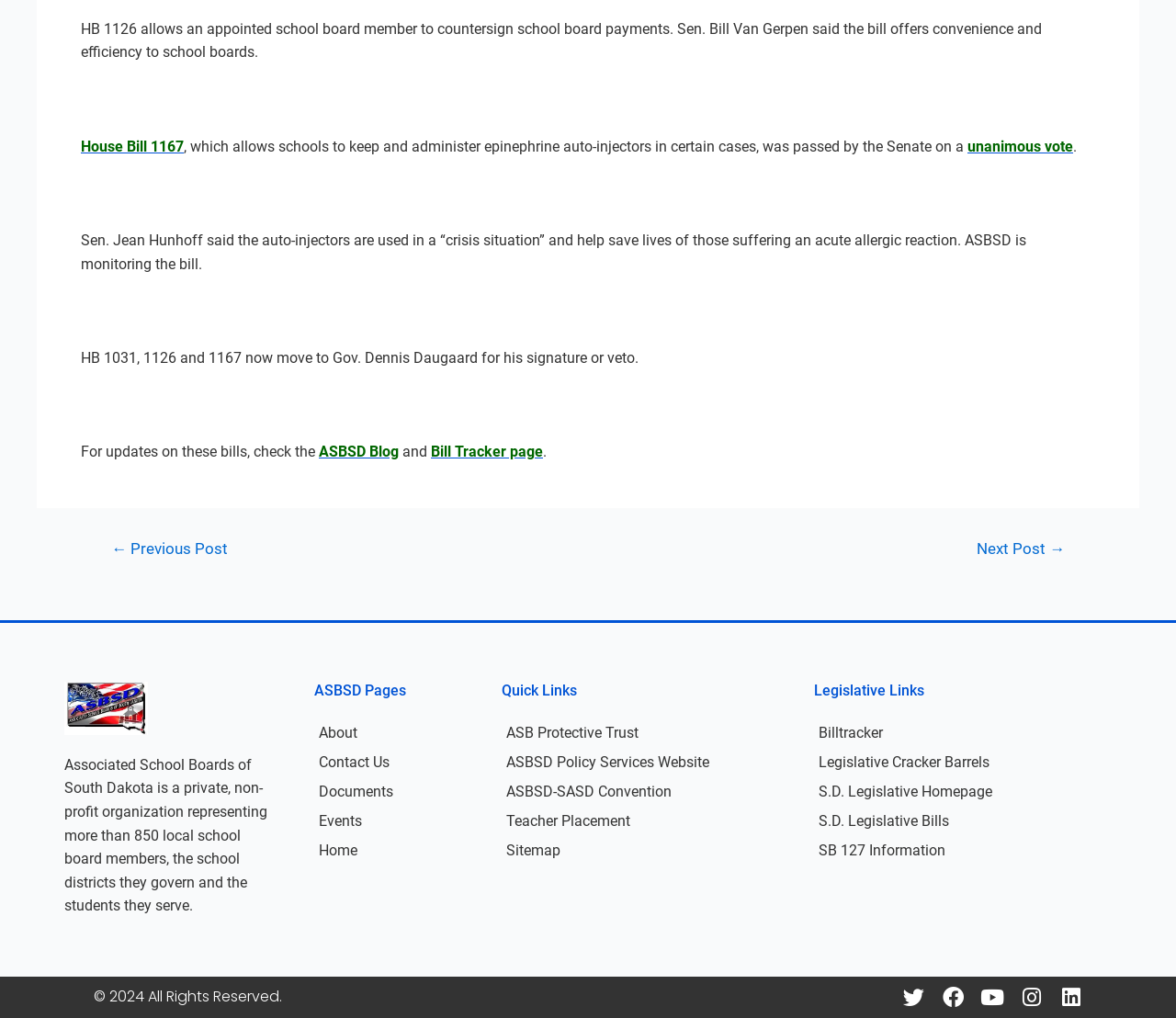What is the significance of the 'unanimous vote' mentioned on the webpage?
Based on the visual details in the image, please answer the question thoroughly.

The 'unanimous vote' mentioned on the webpage indicates that a bill, specifically HB 1167, was passed by the Senate with all members voting in favor of it.